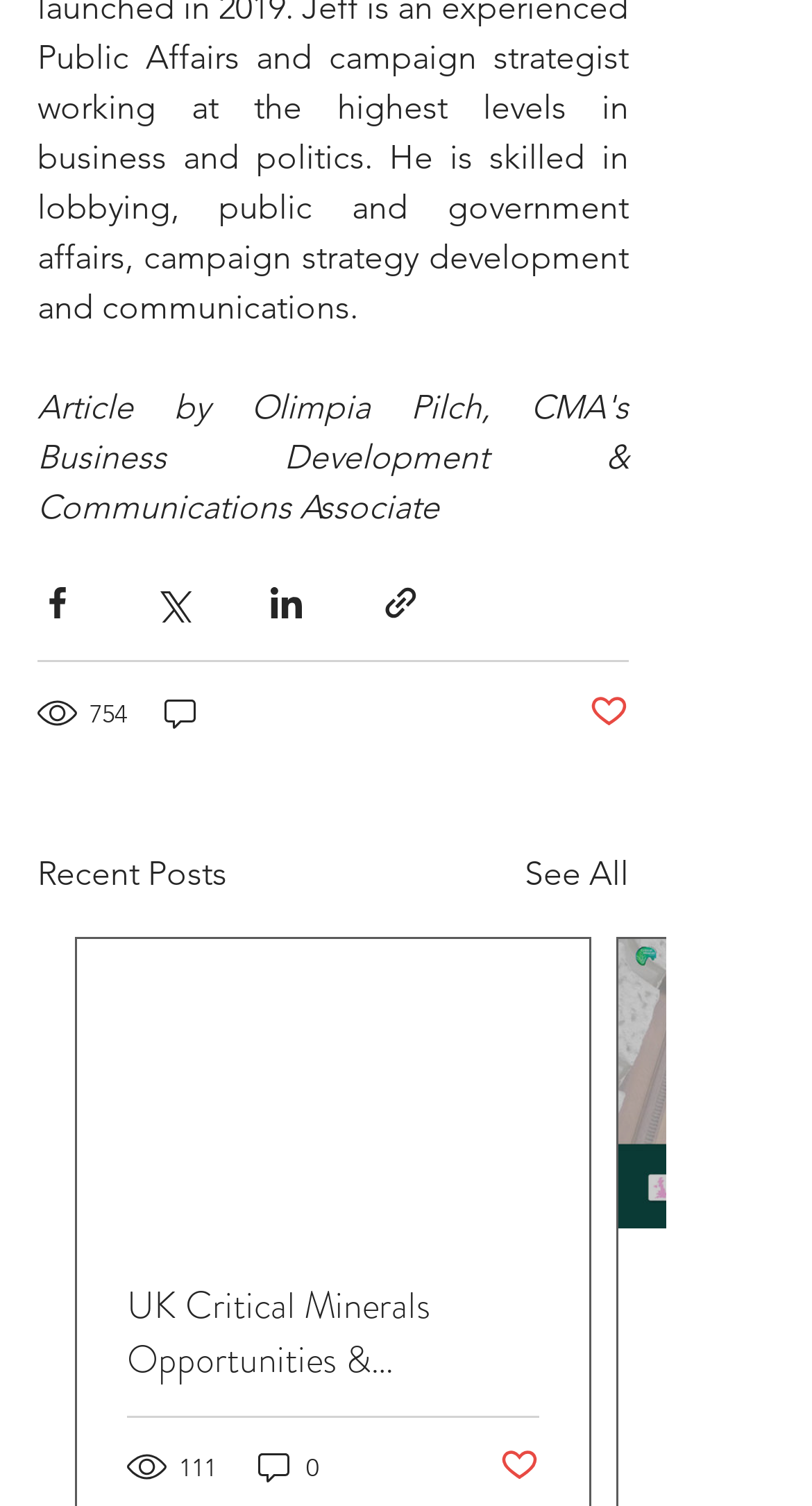Provide your answer in one word or a succinct phrase for the question: 
How many comments does the first post have?

0